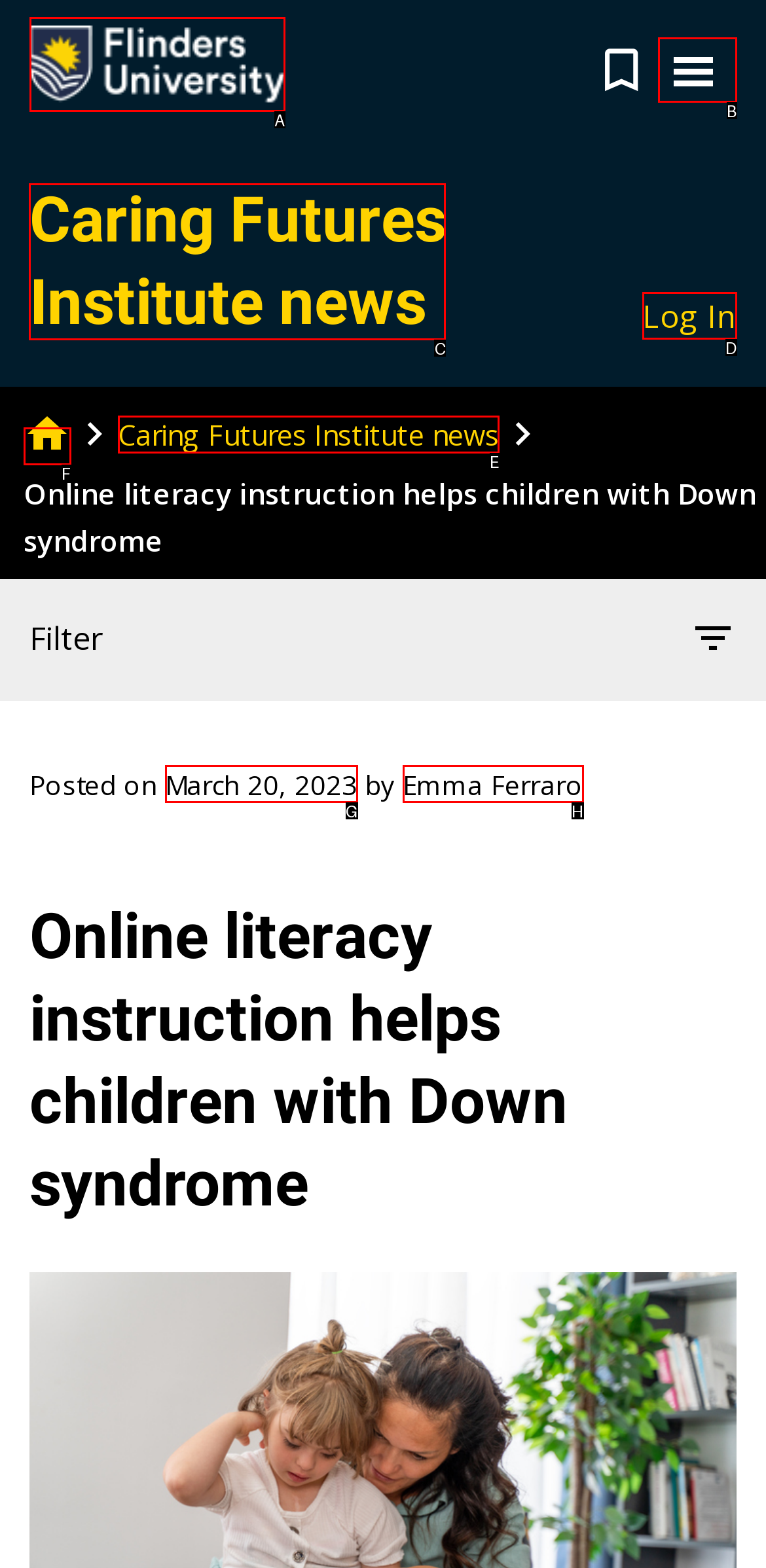Find the HTML element to click in order to complete this task: Read the previous post
Answer with the letter of the correct option.

None